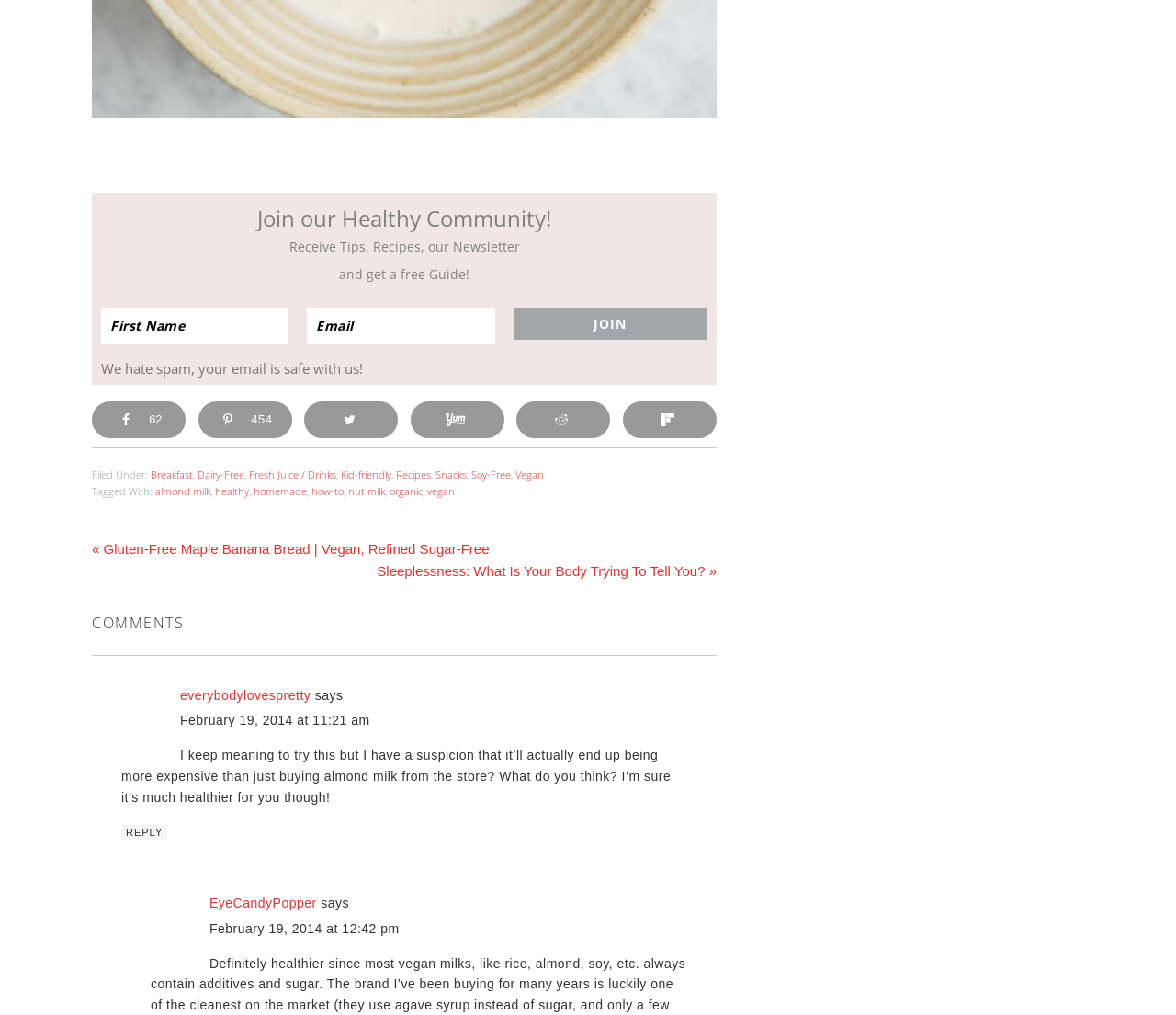How many social media sharing options are available?
Examine the webpage screenshot and provide an in-depth answer to the question.

The webpage provides six social media sharing options, including Facebook, Pinterest, Twitter, Yummly, Reddit, and Flipboard, each represented by an icon and a link.